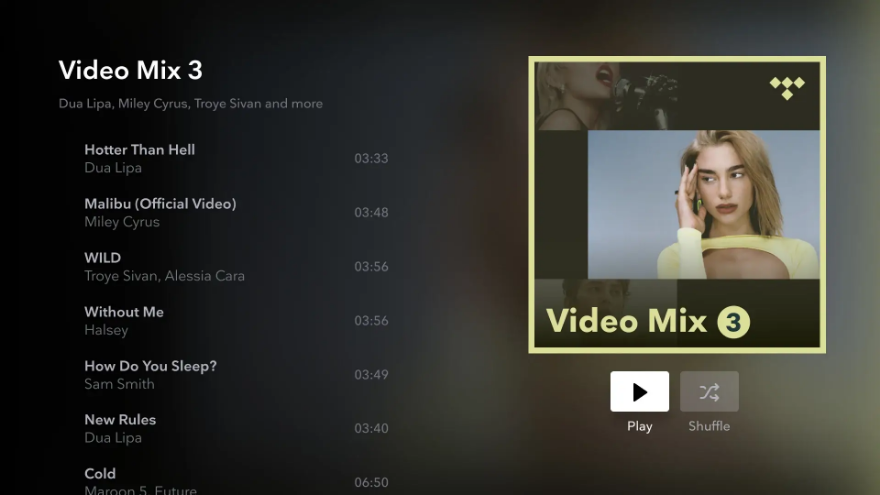Offer a detailed explanation of the image.

The image showcases a digital interface for a music streaming feature titled "Video Mix 3," prominently featuring various popular songs and artists. The left side of the interface displays a playlist that includes tracks such as "Hotter Than Hell" by Dua Lipa and "Malibu (Official Video)" by Miley Cyrus, indicating their respective durations next to each title. On the right side, a vibrant cover image represents this video mix, embellished with modern graphics, featuring an artist styled in a striking pose, contributing to the youthful and energetic aesthetic of the mix. Below the cover image, two interactive buttons are visible: one for playing the mix and another for shuffling the playlist, enhancing user engagement and accessibility. The overall design conveys a contemporary and user-friendly experience, aimed at music lovers who enjoy a diverse range of tracks.